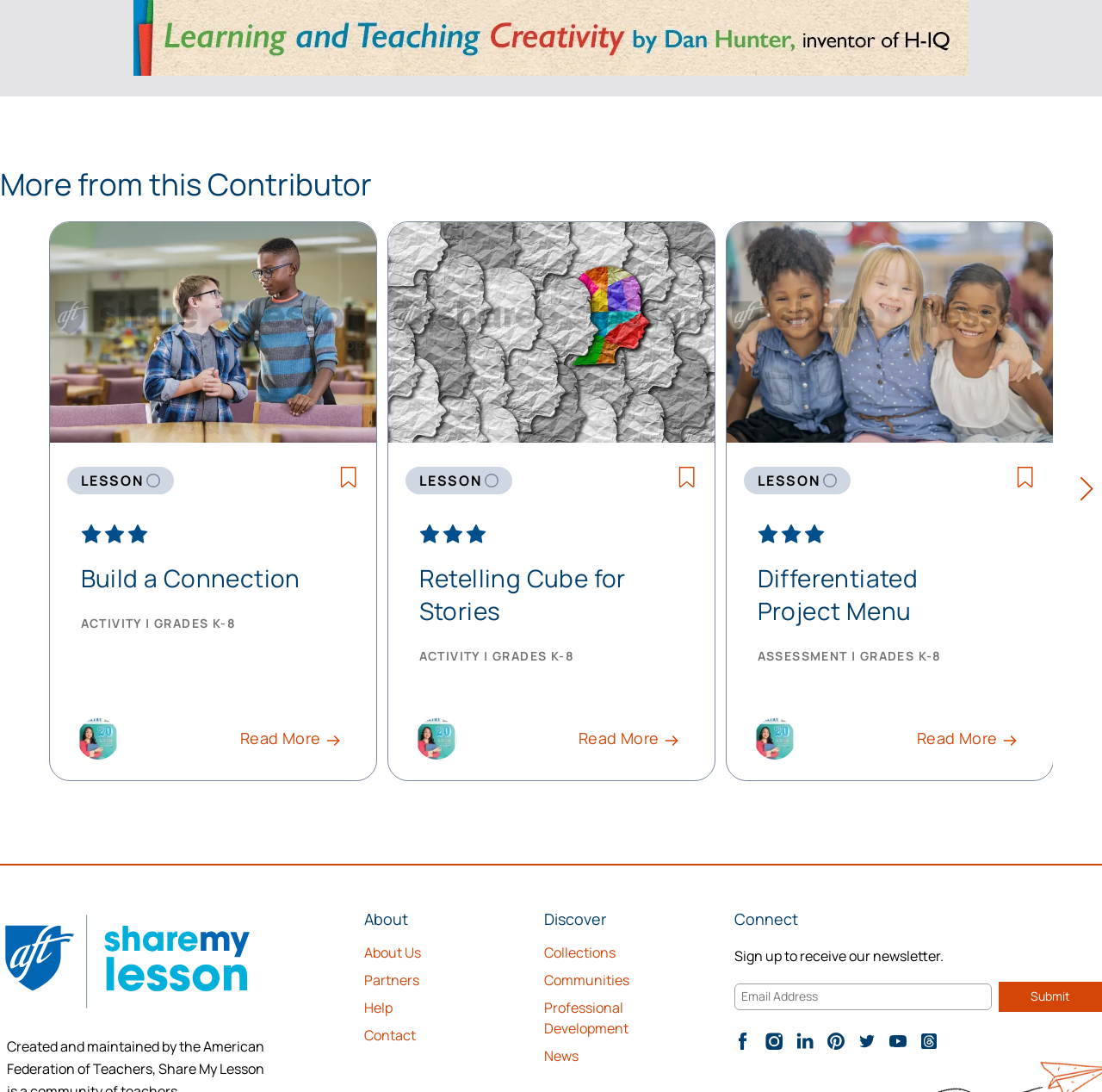Identify the bounding box coordinates of the specific part of the webpage to click to complete this instruction: "Enter email address".

[0.667, 0.9, 0.9, 0.925]